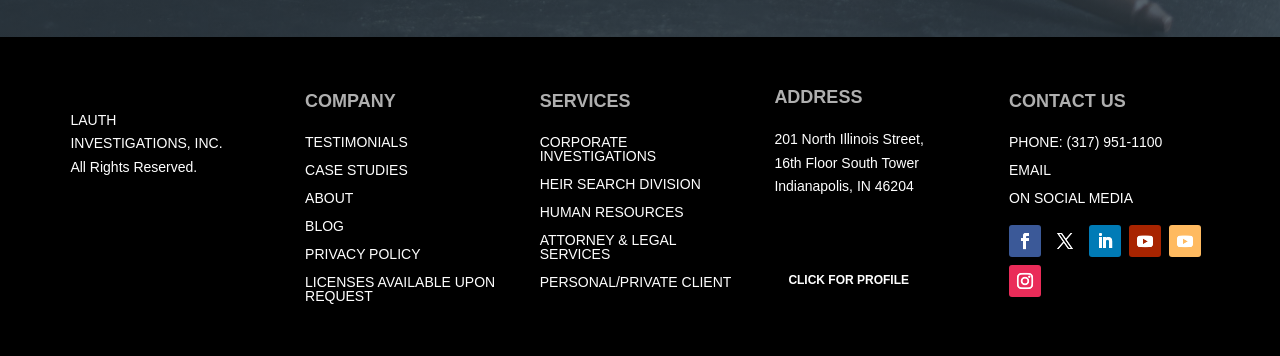Please look at the image and answer the question with a detailed explanation: Is the company accredited by the Better Business Bureau?

The company's accreditation by the Better Business Bureau can be found in the bottom-right corner of the webpage, where the 'BBB Accredited Business lauth investigations' logo is displayed.